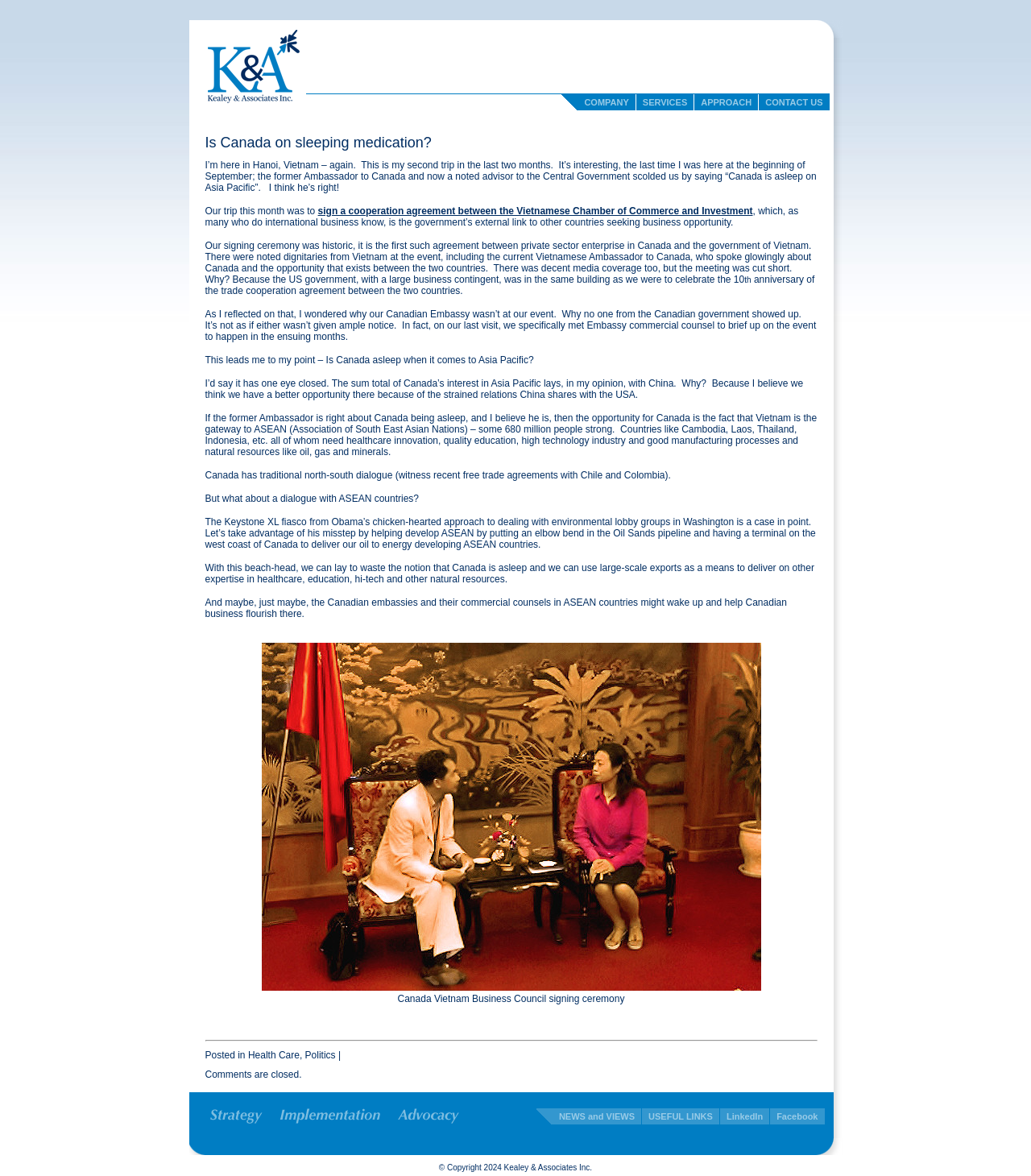Please identify the bounding box coordinates of the region to click in order to complete the given instruction: "View the image of the Canada Vietnam Business Council signing ceremony". The coordinates should be four float numbers between 0 and 1, i.e., [left, top, right, bottom].

[0.254, 0.547, 0.738, 0.842]